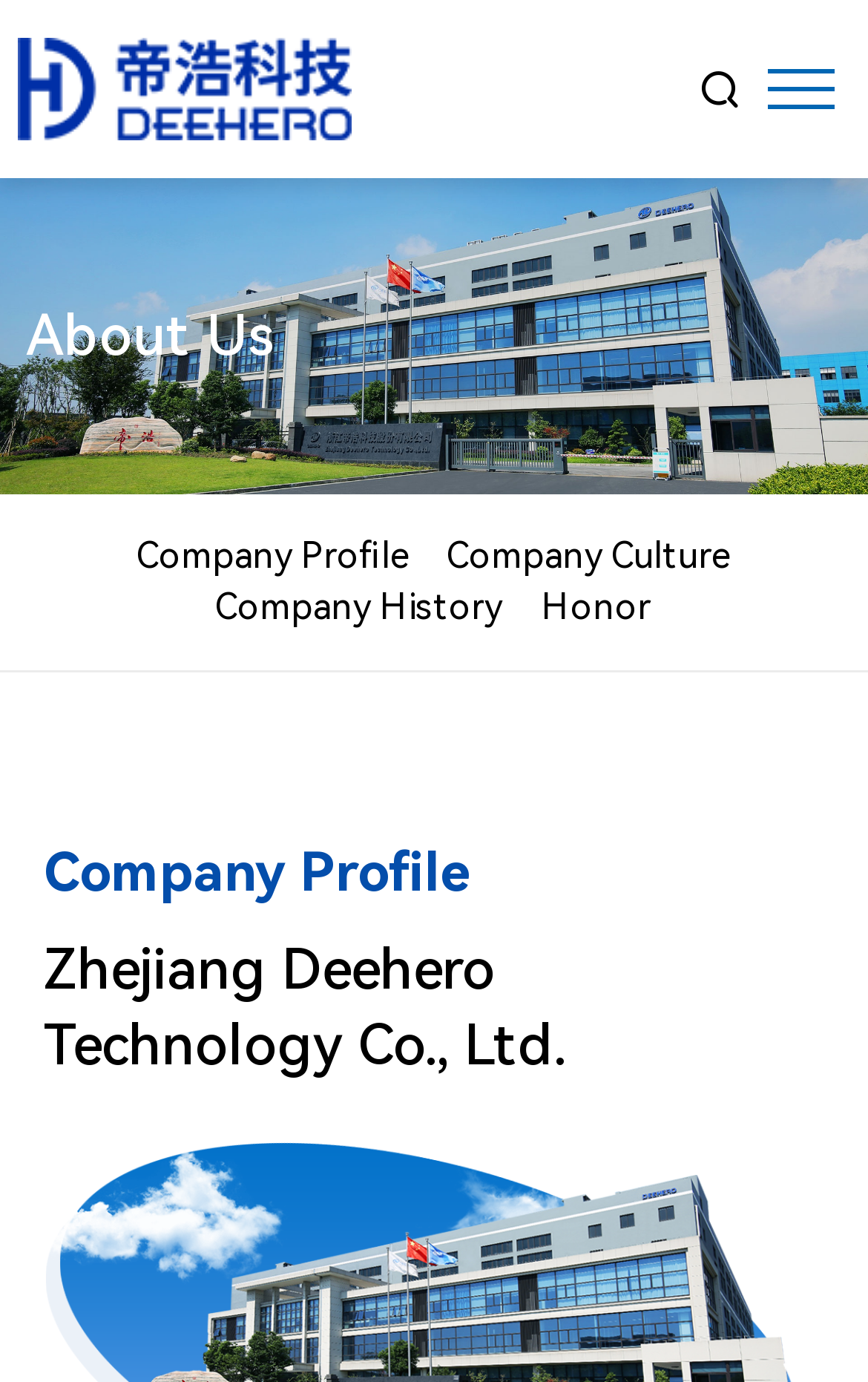Given the description: "Honor", determine the bounding box coordinates of the UI element. The coordinates should be formatted as four float numbers between 0 and 1, [left, top, right, bottom].

[0.624, 0.422, 0.752, 0.458]